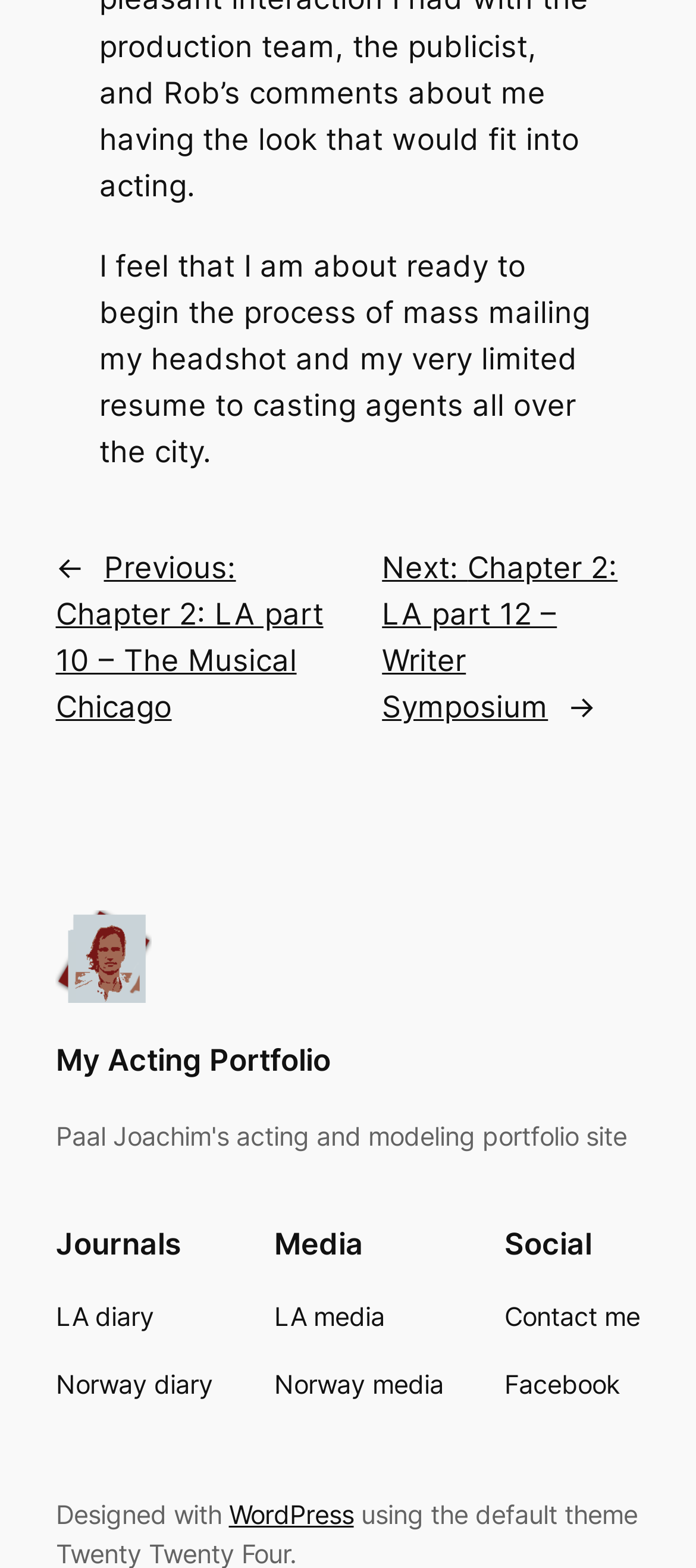Identify the bounding box coordinates of the region that should be clicked to execute the following instruction: "view my acting portfolio".

[0.08, 0.581, 0.218, 0.64]